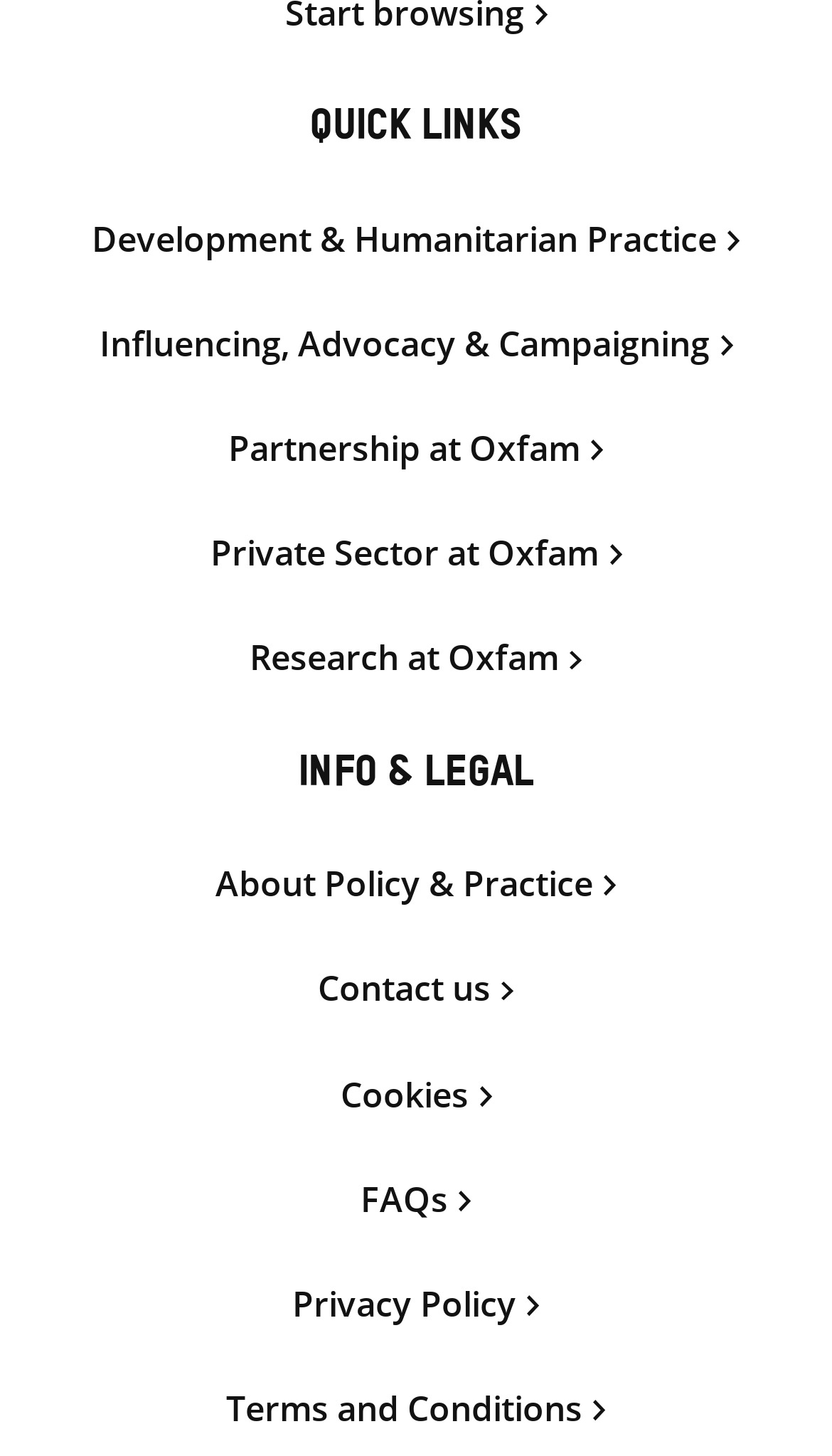Using the given element description, provide the bounding box coordinates (top-left x, top-left y, bottom-right x, bottom-right y) for the corresponding UI element in the screenshot: Privacy Policy

[0.051, 0.882, 0.949, 0.91]